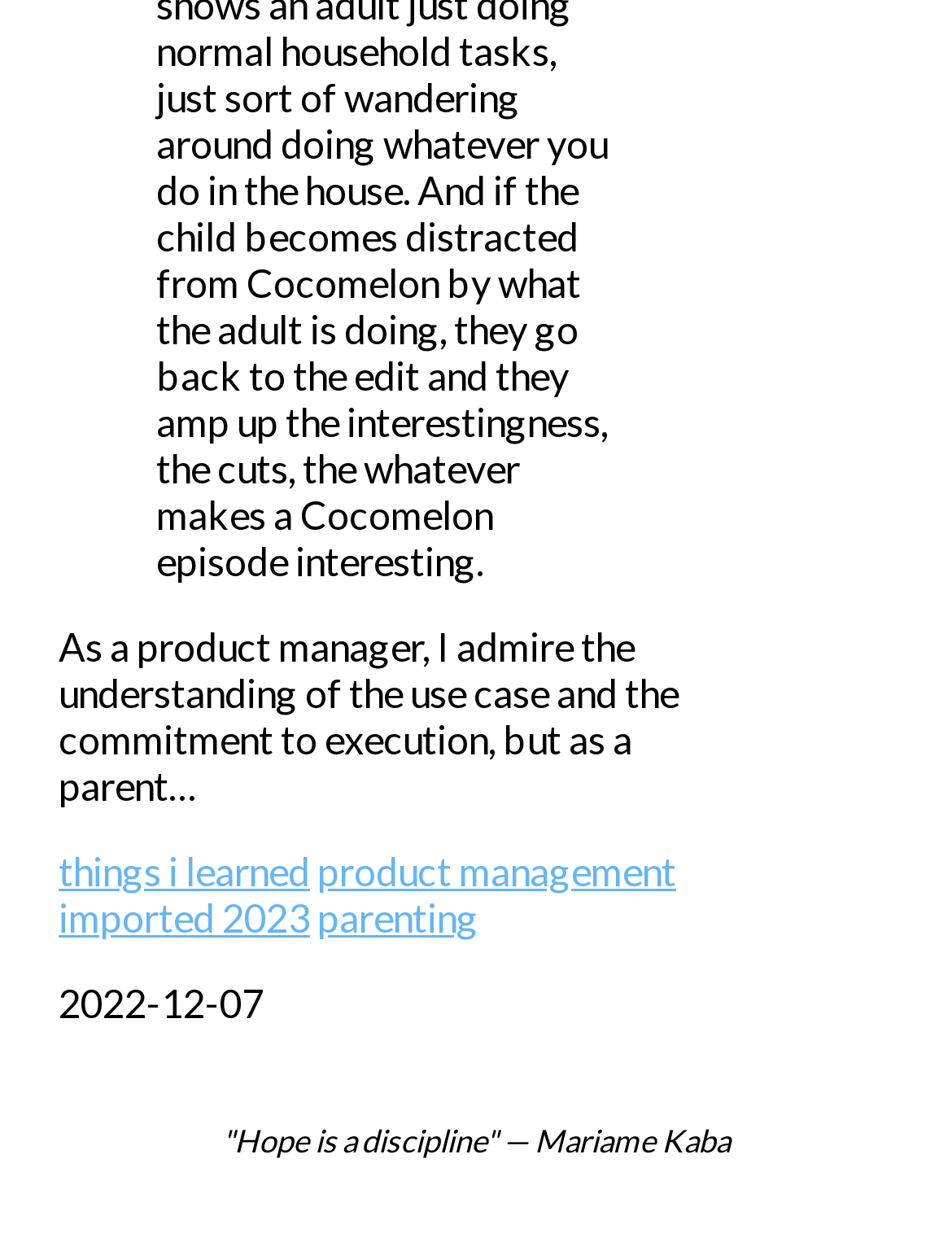Determine the bounding box for the described HTML element: "imported 2023". Ensure the coordinates are four float numbers between 0 and 1 in the format [left, top, right, bottom].

[0.062, 0.725, 0.326, 0.762]